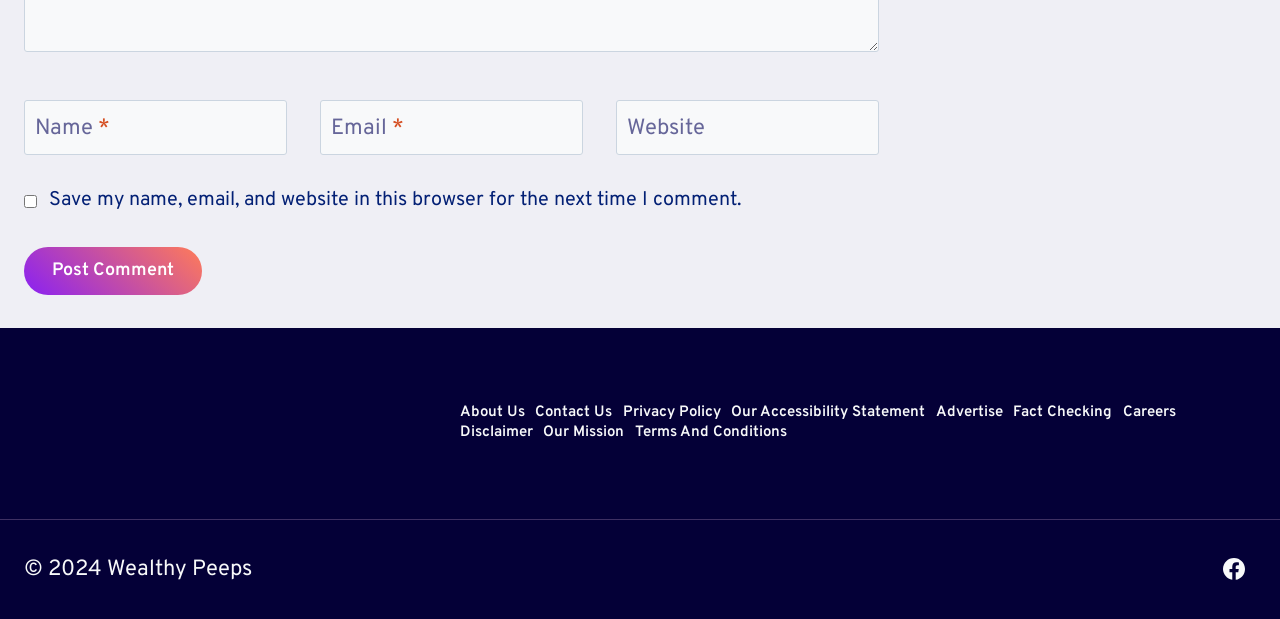Locate the bounding box coordinates of the area to click to fulfill this instruction: "Check the 'Trending' section". The bounding box should be presented as four float numbers between 0 and 1, in the order [left, top, right, bottom].

None